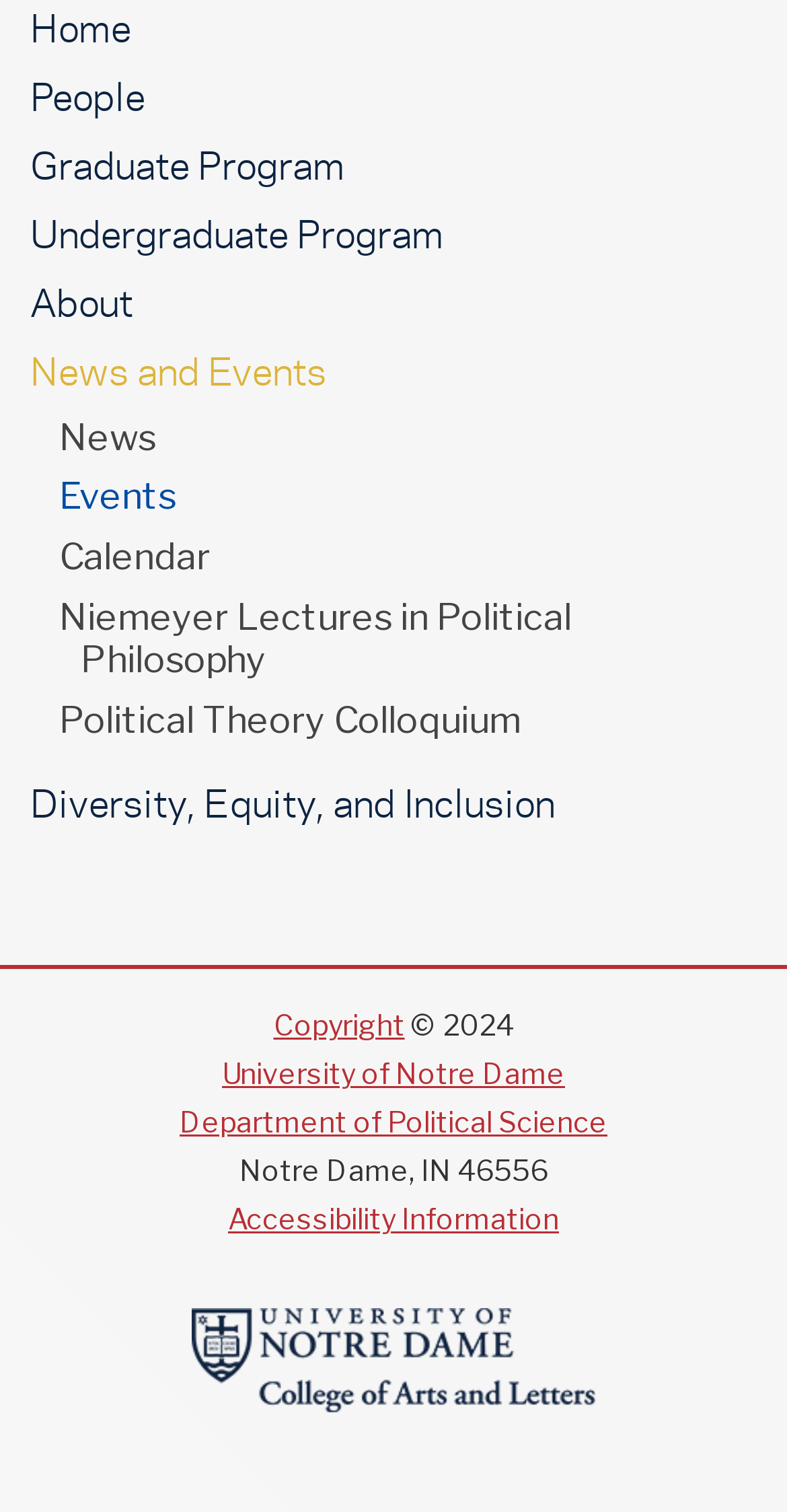Identify the bounding box coordinates for the UI element that matches this description: "People".

[0.038, 0.044, 0.962, 0.085]